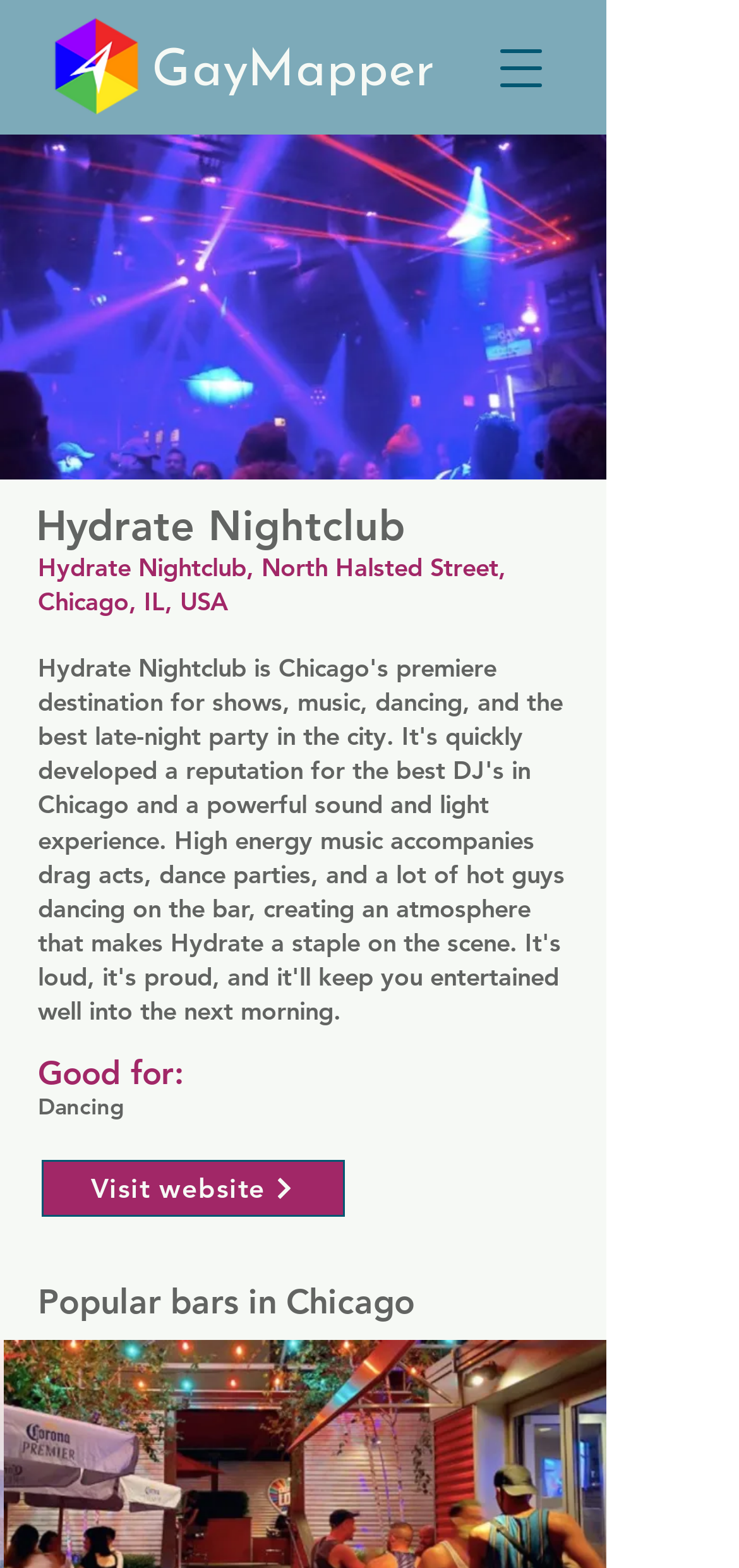Please give a short response to the question using one word or a phrase:
What is one of the activities you can do at the nightclub?

Dancing